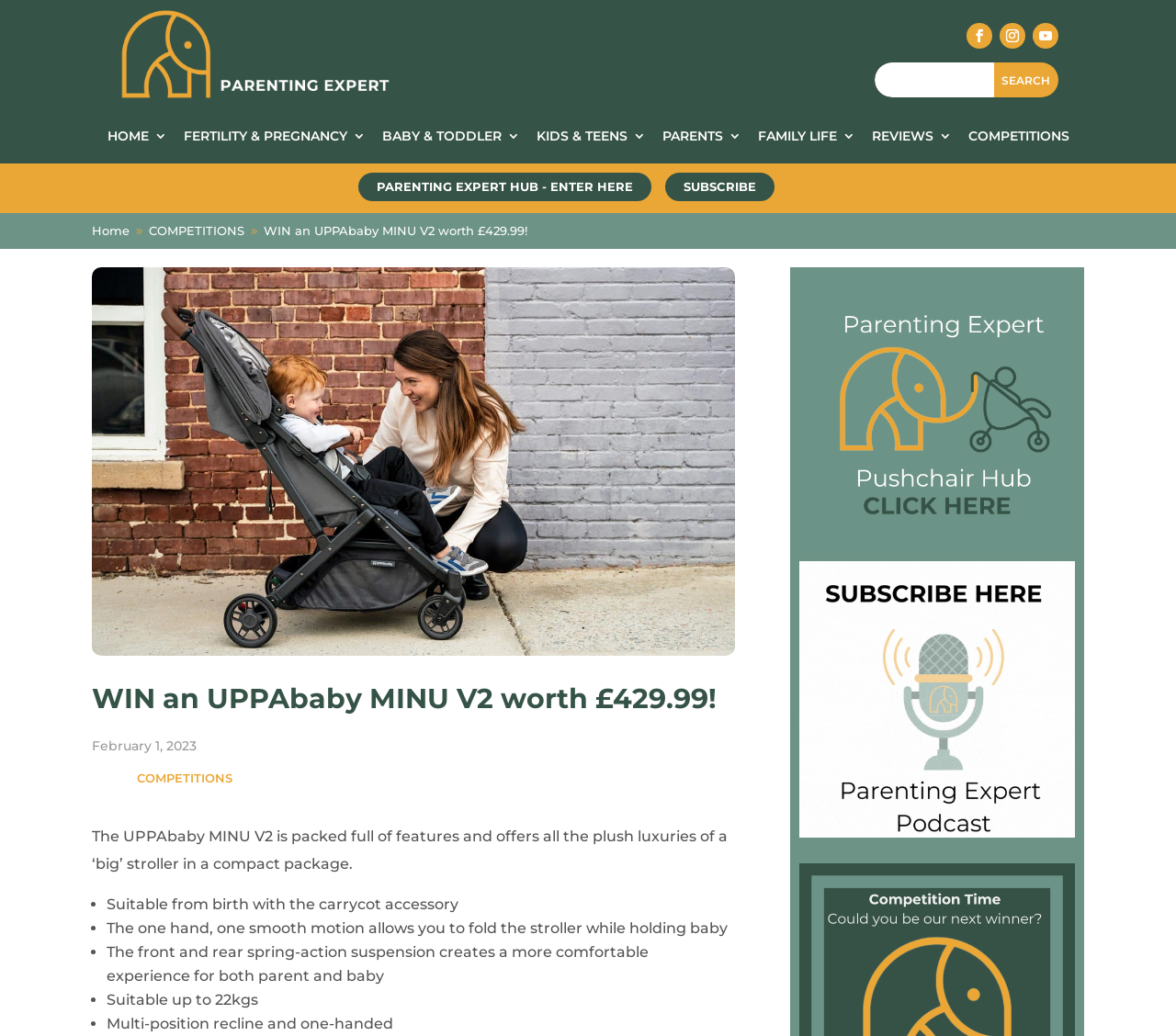What is the prize of the competition?
Please give a detailed and elaborate answer to the question.

The prize of the competition is mentioned in the heading 'WIN an UPPAbaby MINU V2 worth £429.99!' which is located at the top of the webpage.